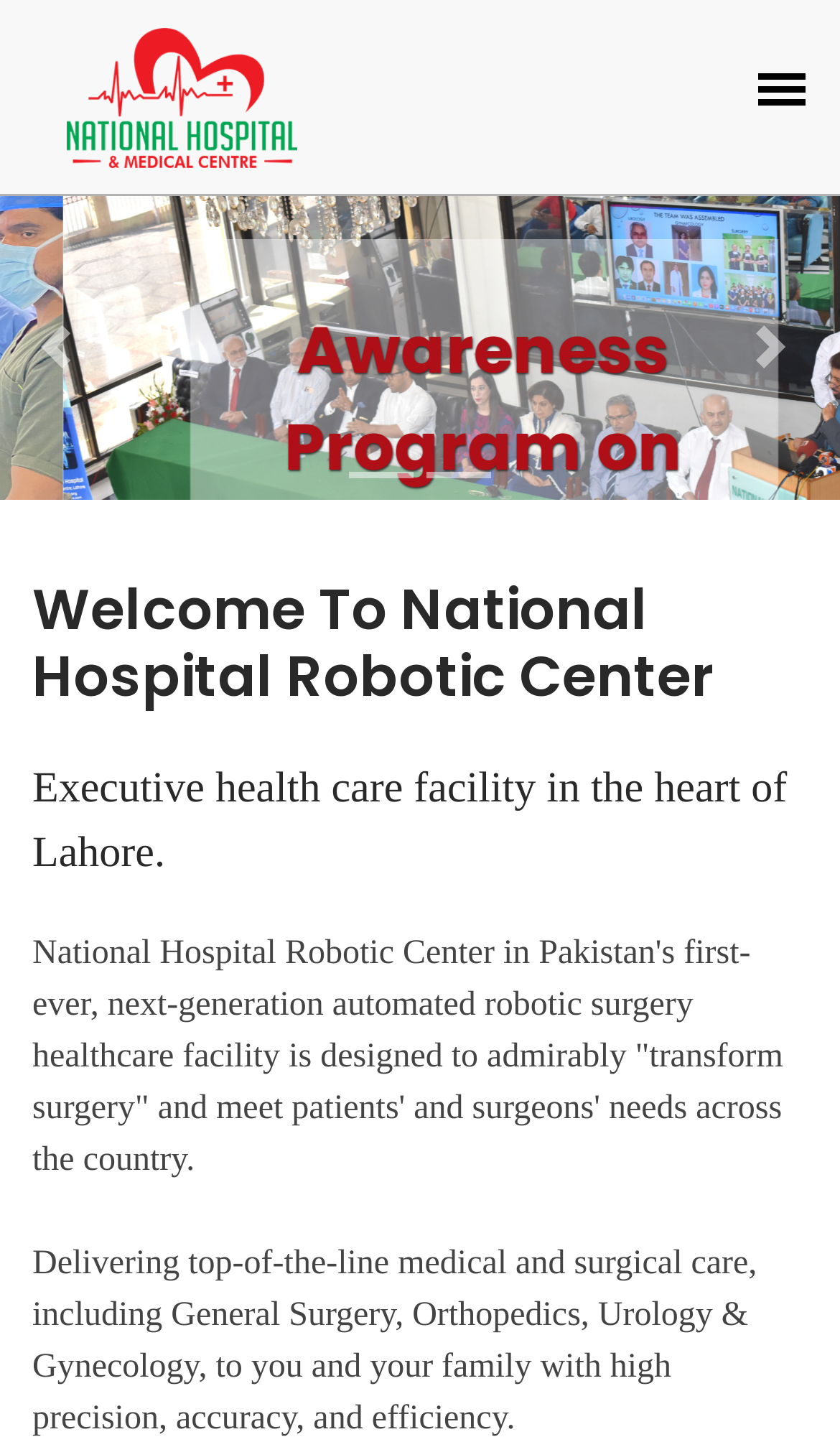Answer the question with a brief word or phrase:
Where is the hospital located?

Lahore